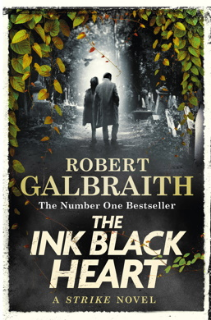Illustrate the scene in the image with a detailed description.

The image features the captivating book cover of "The Ink Black Heart," a renowned novel by Robert Galbraith, which is a pen name for the acclaimed author J.K. Rowling. This striking cover showcases a moody, atmospheric scene with two figures walking through a tree-lined path, hinting at elements of mystery and intrigue typical of a crime thriller. The title, prominently displayed in bold, white letters, stands out against the darker background, drawing the reader's attention. Above the title, the author's name is presented, underscoring the book's status as a bestseller. The decorative border of leaves adds a touch of nature, enhancing the visual appeal and thematic depth of the narrative. As a part of the Cormoran Strike series, this book promises an engaging journey into the intriguing world of private investigation and suspense.